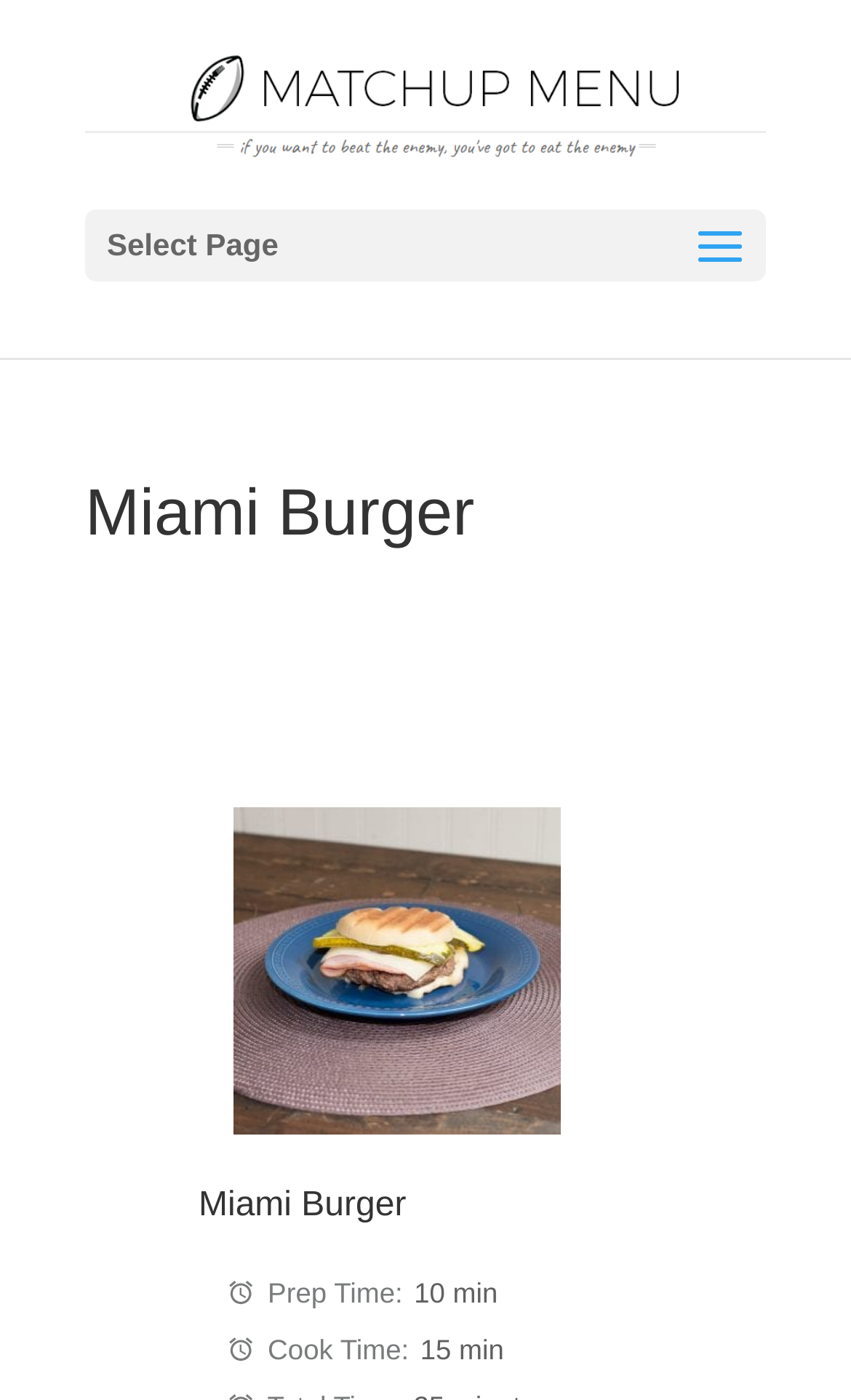Please respond to the question with a concise word or phrase:
What is the name of the burger?

Miami Burger